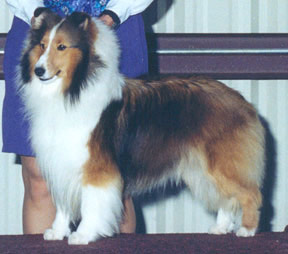Provide a comprehensive description of the image.

This image features a beautifully groomed Collie, showcasing its distinctive long, flowing coat and elegant stature. The dog stands proudly on a low table, with its tail elegantly arched and its head held high, embodying the breed's typical grace and poise. Its coat displays a rich blend of colors, primarily sable and white, which is characteristic of this breed. The handler, semi-visible in the background, is dressed in a white top and blue skirt, providing a nice contrast to the vibrant fur of the Collie. This moment captures the essence of a dog show environment, highlighting both the breed's beauty and the bond between the handler and the dog.